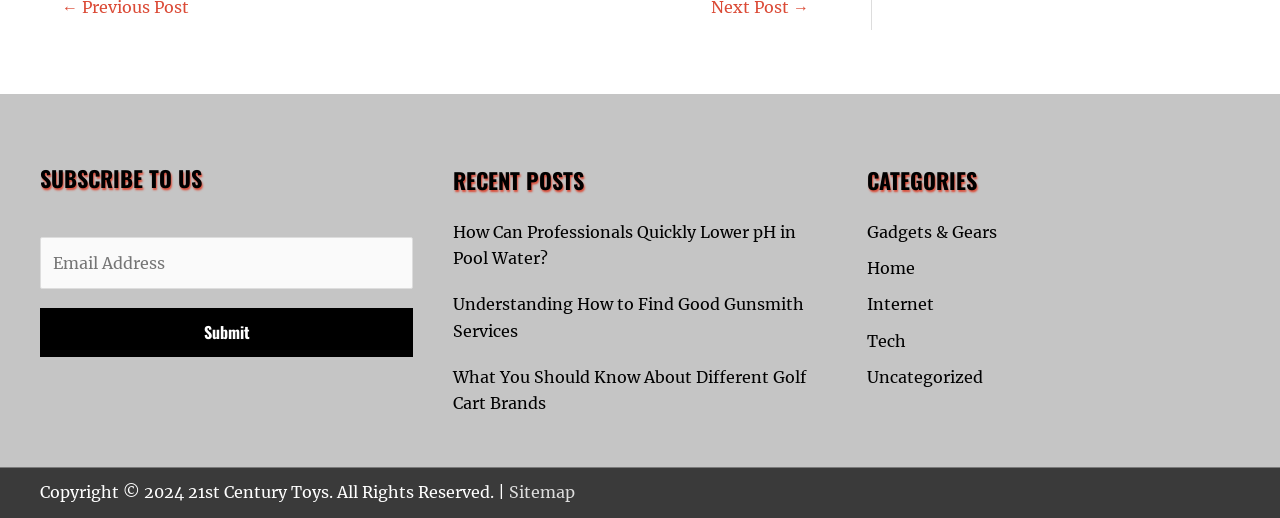Reply to the question with a brief word or phrase: What is the copyright information on this webpage?

Copyright © 2024